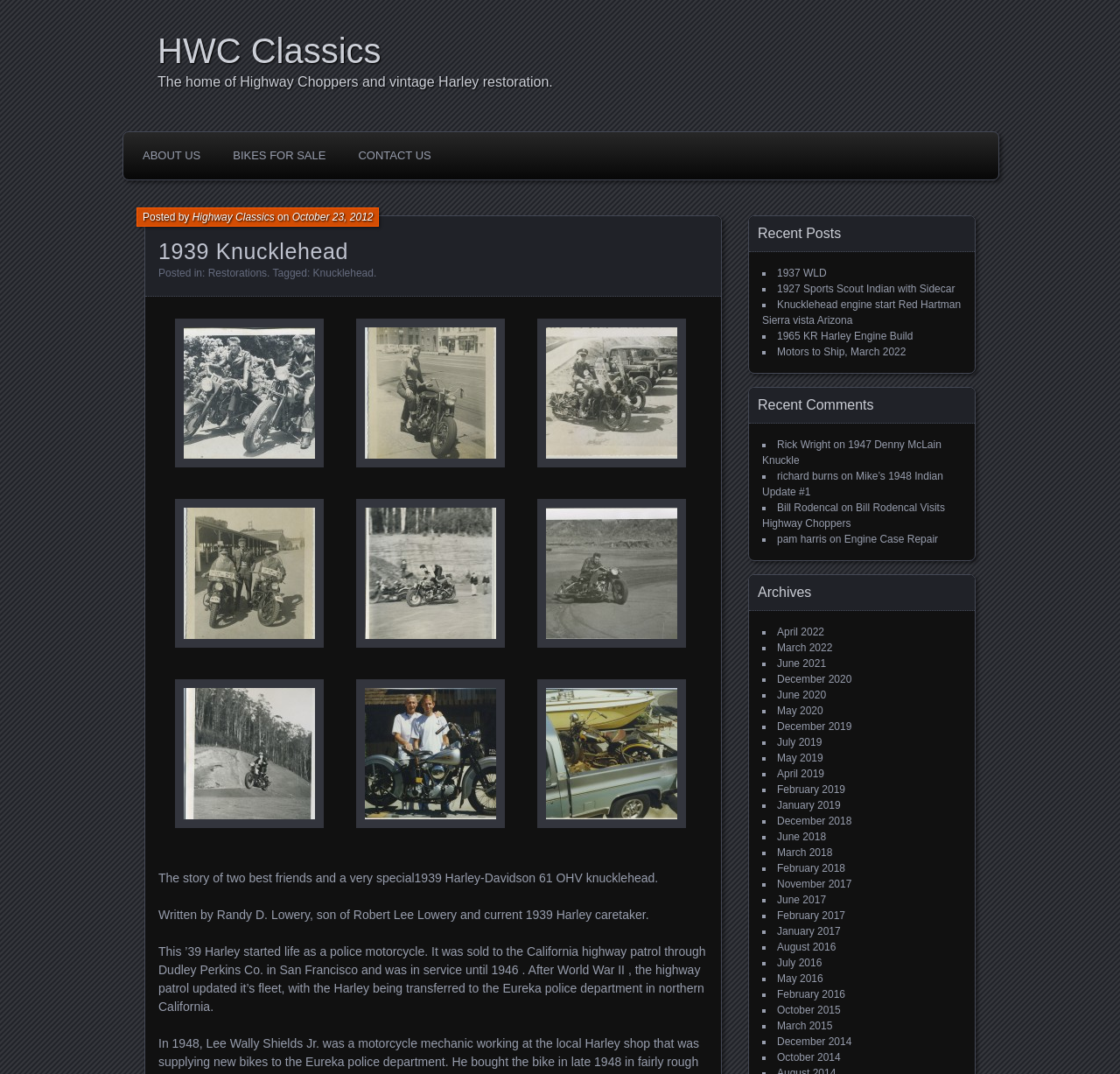What type of motorcycle is featured in the story?
Using the information presented in the image, please offer a detailed response to the question.

The type of motorcycle can be found in the static text element that reads 'The story of two best friends and a very special 1939 Harley-Davidson 61 OHV knucklehead.'.